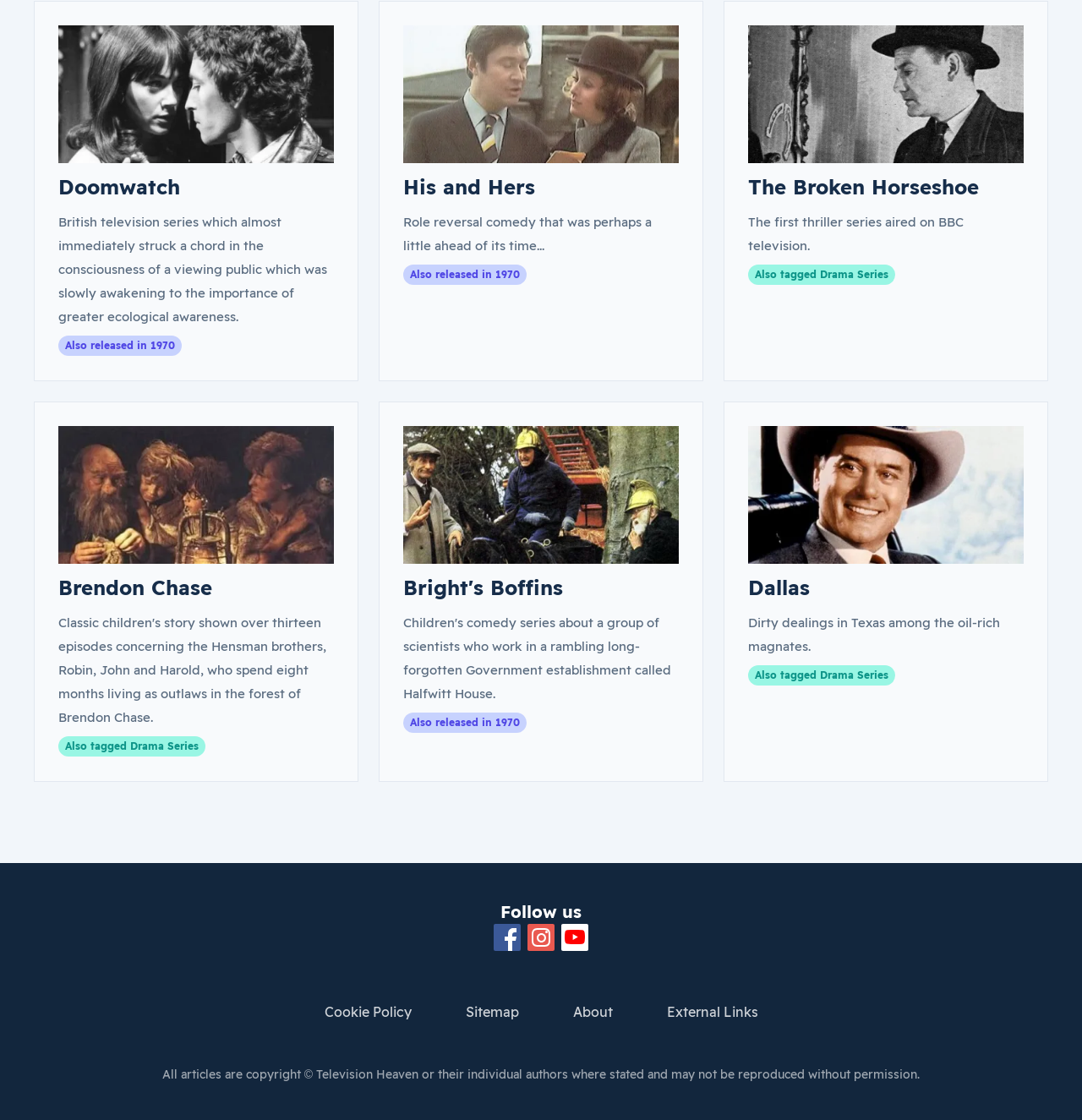How many articles are displayed on the webpage?
From the image, respond using a single word or phrase.

6